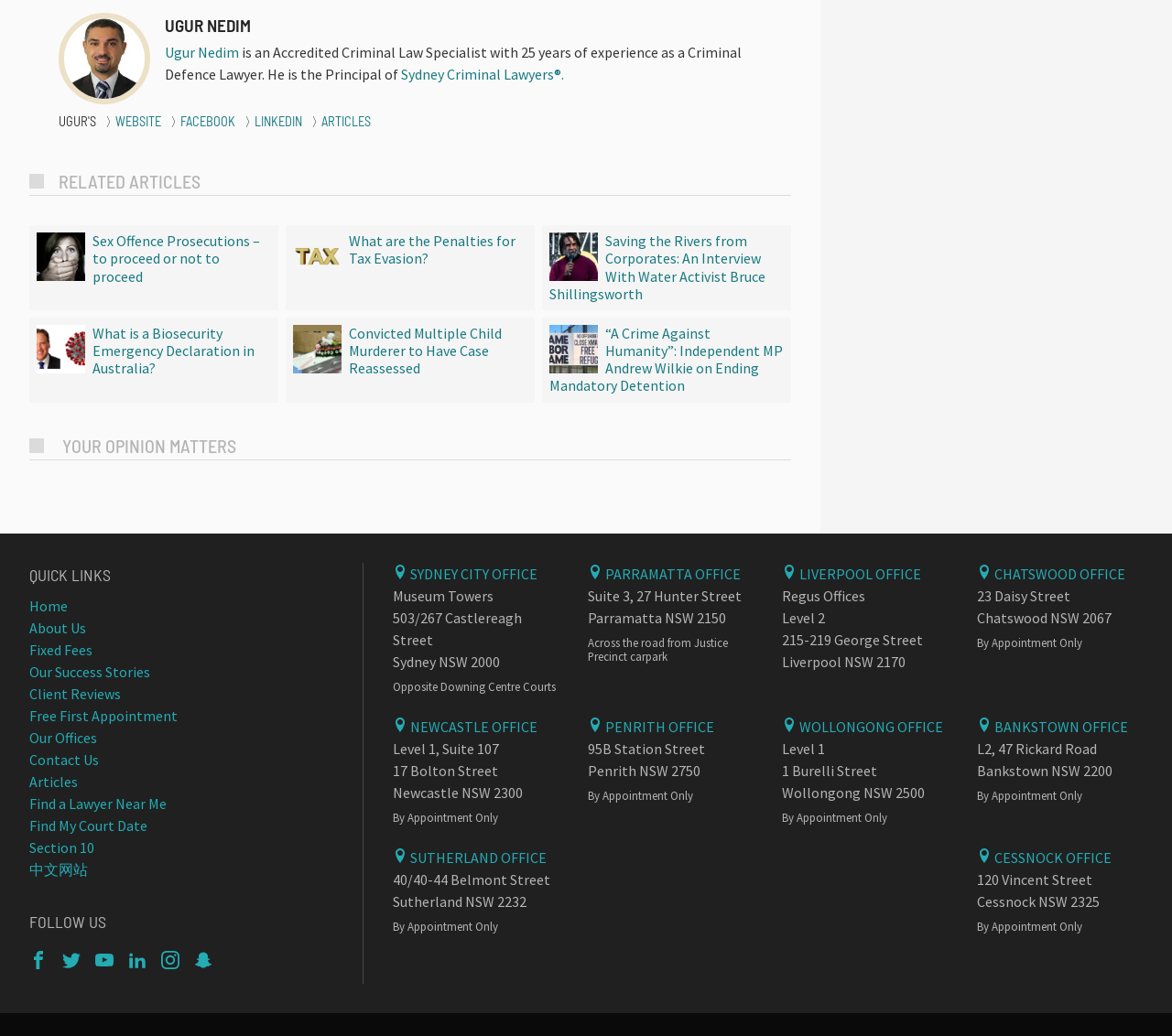Please identify the bounding box coordinates of the clickable element to fulfill the following instruction: "Read the 'RELATED ARTICLES'". The coordinates should be four float numbers between 0 and 1, i.e., [left, top, right, bottom].

[0.025, 0.162, 0.675, 0.189]